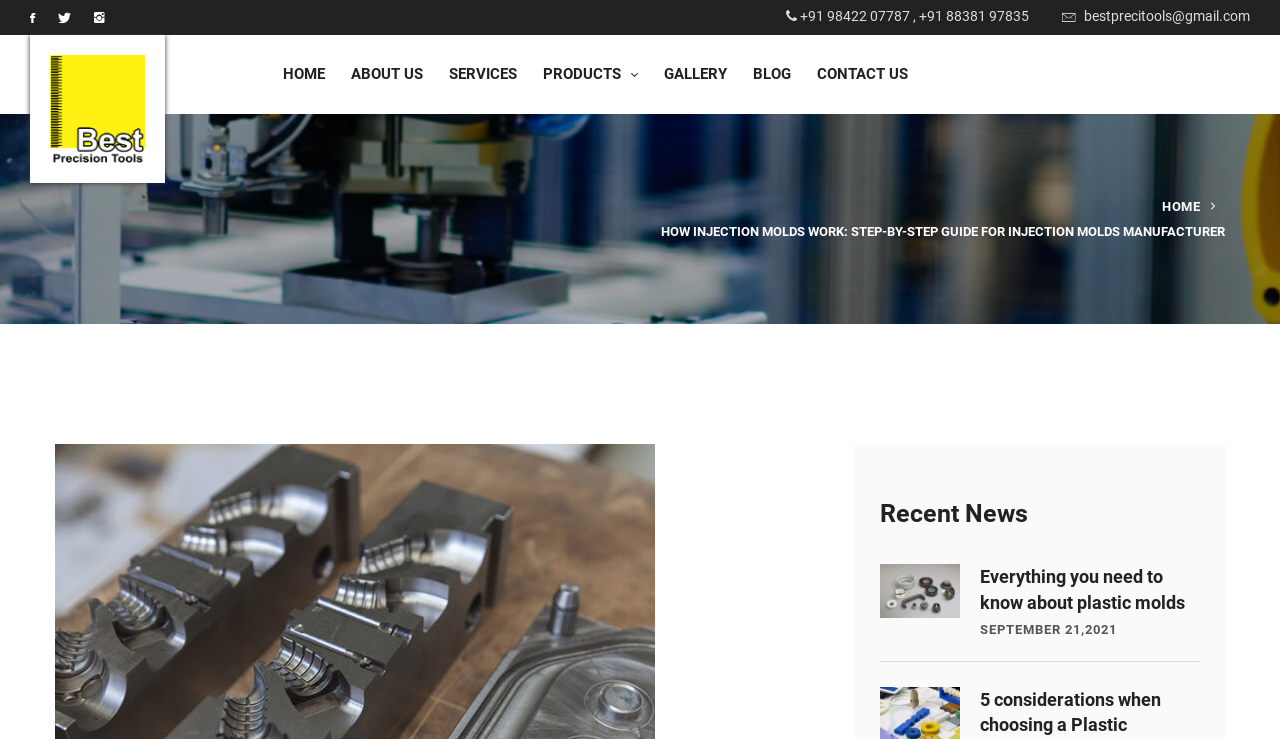Given the element description Home, predict the bounding box coordinates for the UI element in the webpage screenshot. The format should be (top-left x, top-left y, bottom-right x, bottom-right y), and the values should be between 0 and 1.

[0.211, 0.047, 0.264, 0.154]